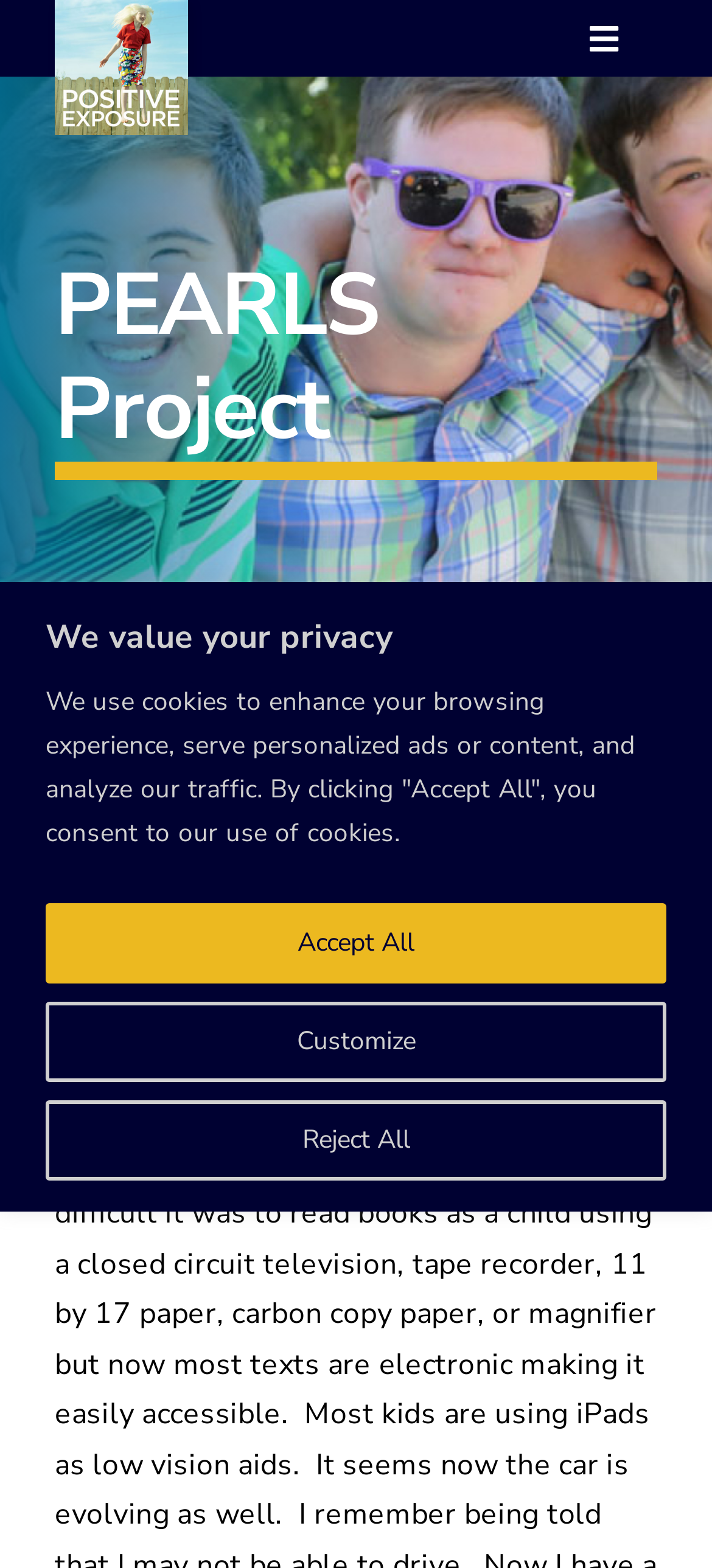Can you look at the image and give a comprehensive answer to the question:
How many main menu items are there?

I counted the number of link elements under the 'Main Menu' navigation element. There are 9 link elements, which correspond to the main menu items.